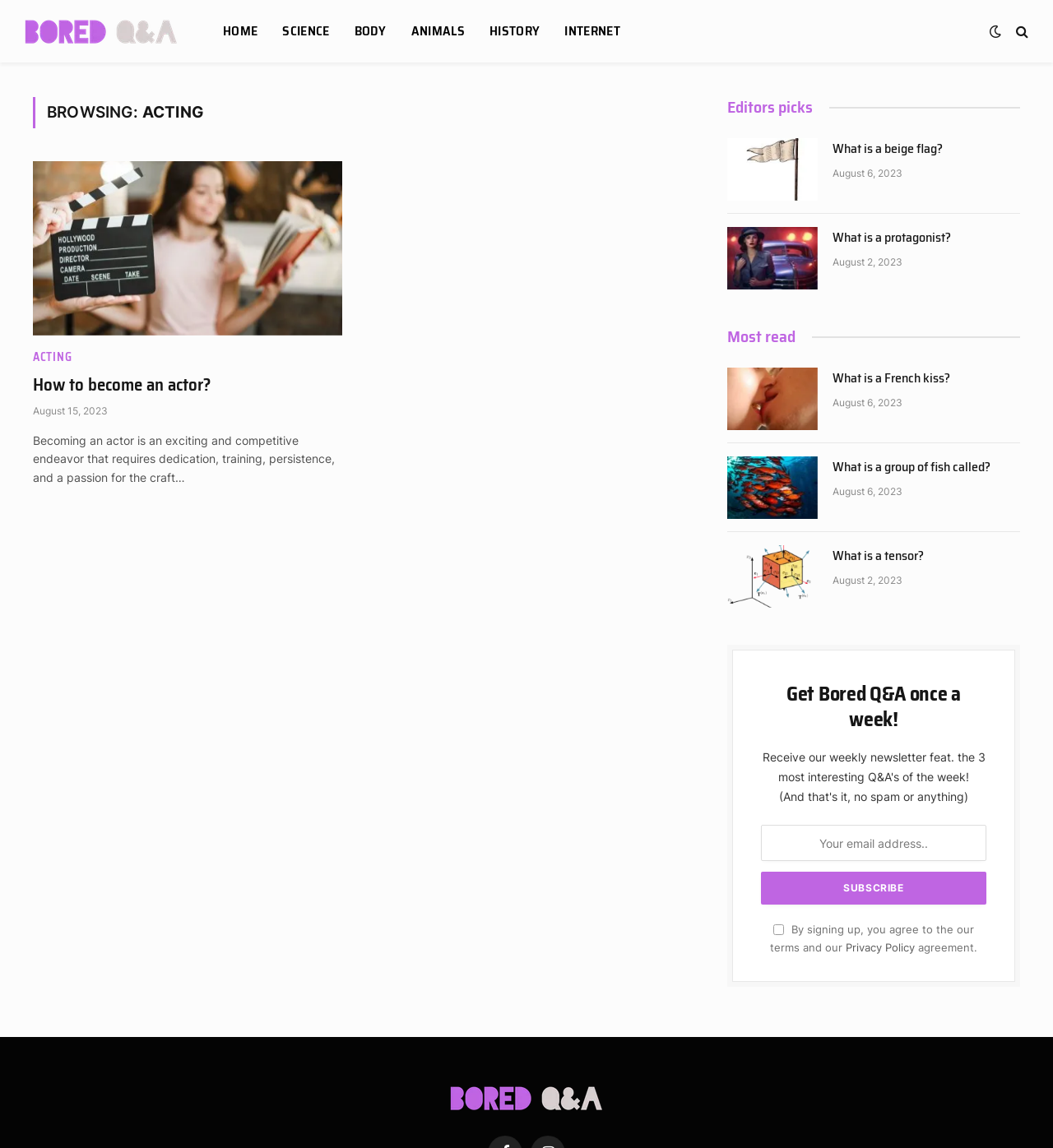Locate the bounding box coordinates of the element you need to click to accomplish the task described by this instruction: "Search".

[0.962, 0.011, 0.977, 0.043]